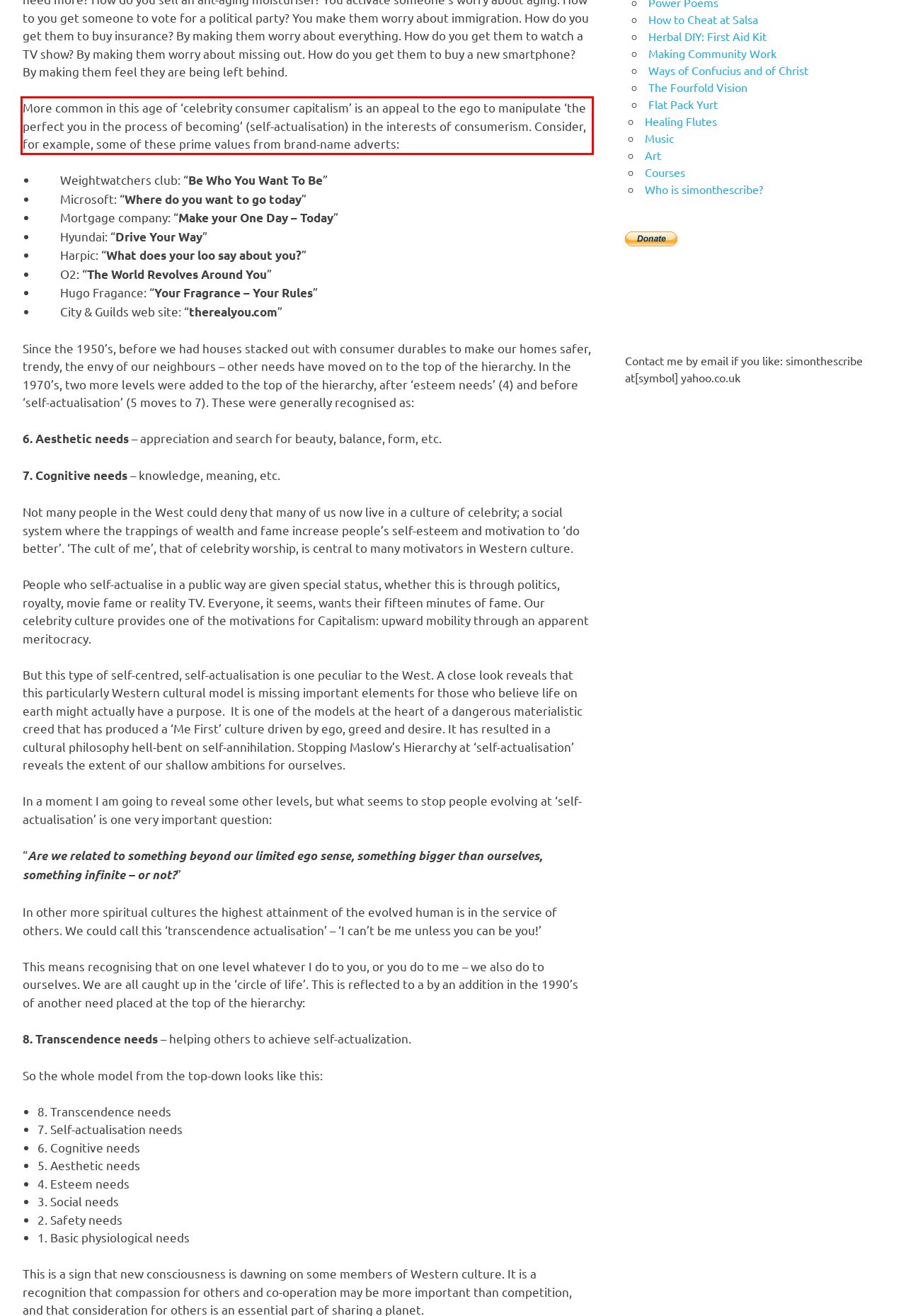Using the provided screenshot of a webpage, recognize the text inside the red rectangle bounding box by performing OCR.

More common in this age of ‘celebrity consumer capitalism’ is an appeal to the ego to manipulate ‘the perfect you in the process of becoming’ (self-actualisation) in the interests of consumerism. Consider, for example, some of these prime values from brand-name adverts: